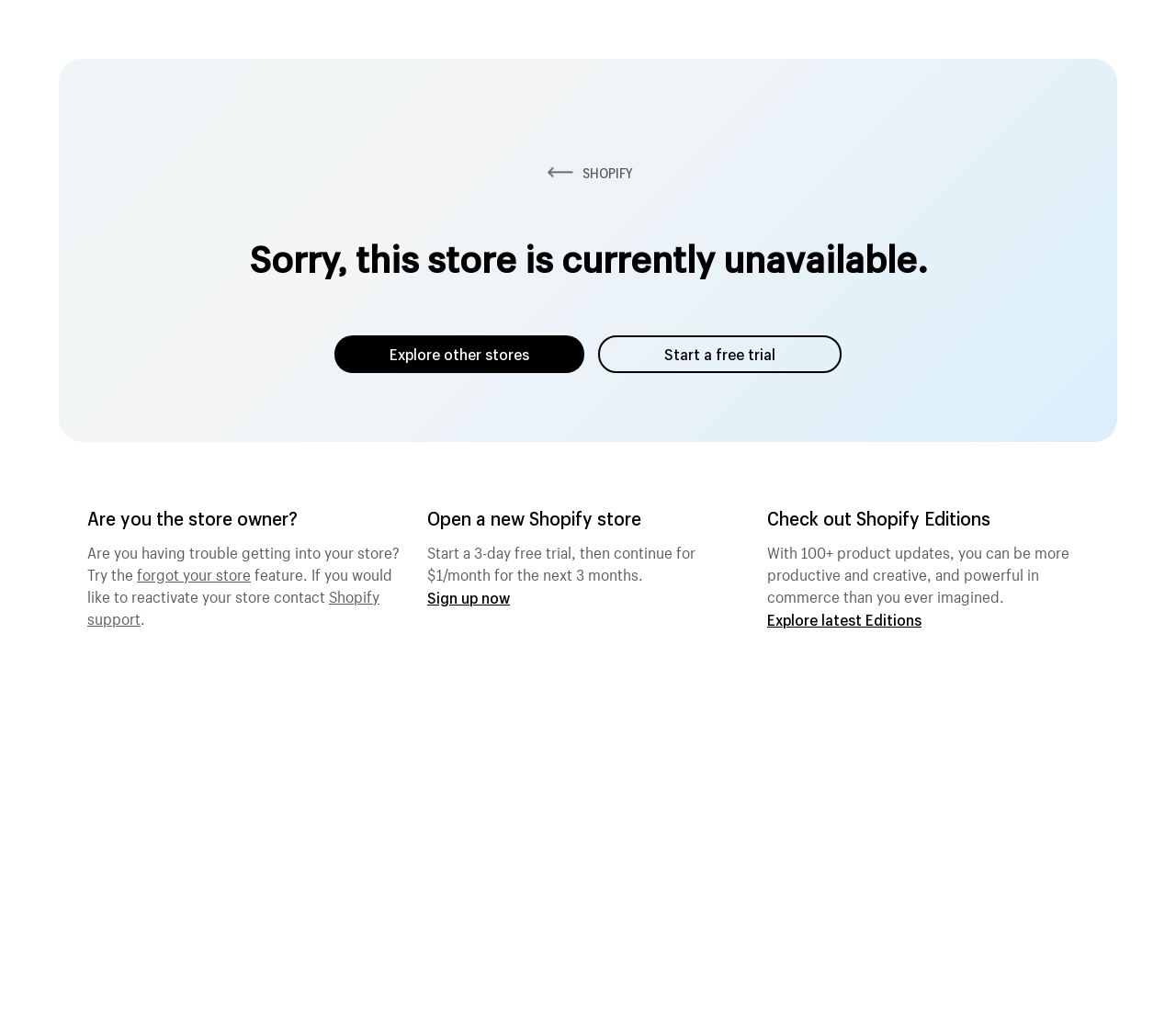Determine the bounding box of the UI component based on this description: "Start a free trial". The bounding box coordinates should be four float values between 0 and 1, i.e., [left, top, right, bottom].

[0.509, 0.325, 0.716, 0.362]